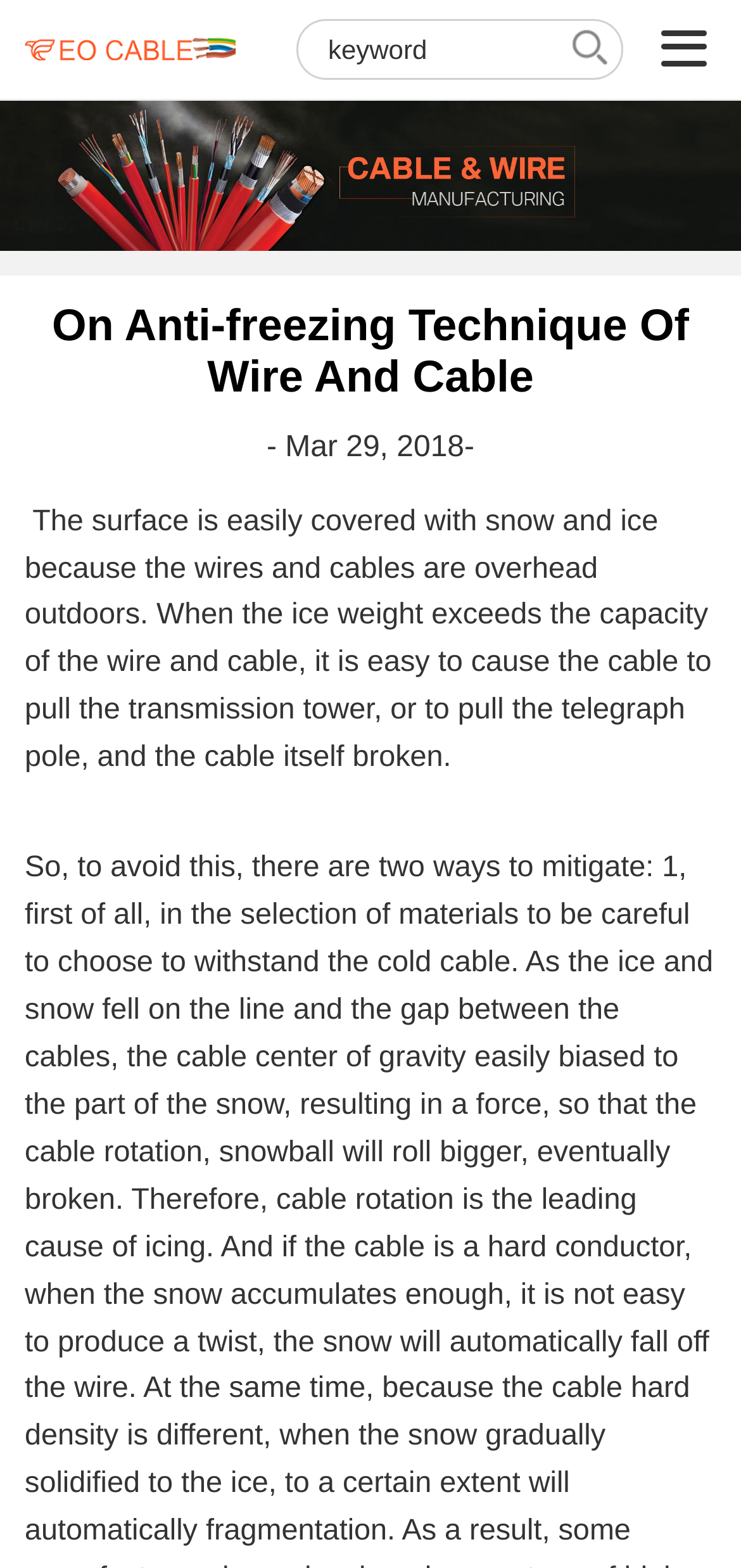Please provide a short answer using a single word or phrase for the question:
What is the problem with the wires and cables?

Ice weight exceeds capacity